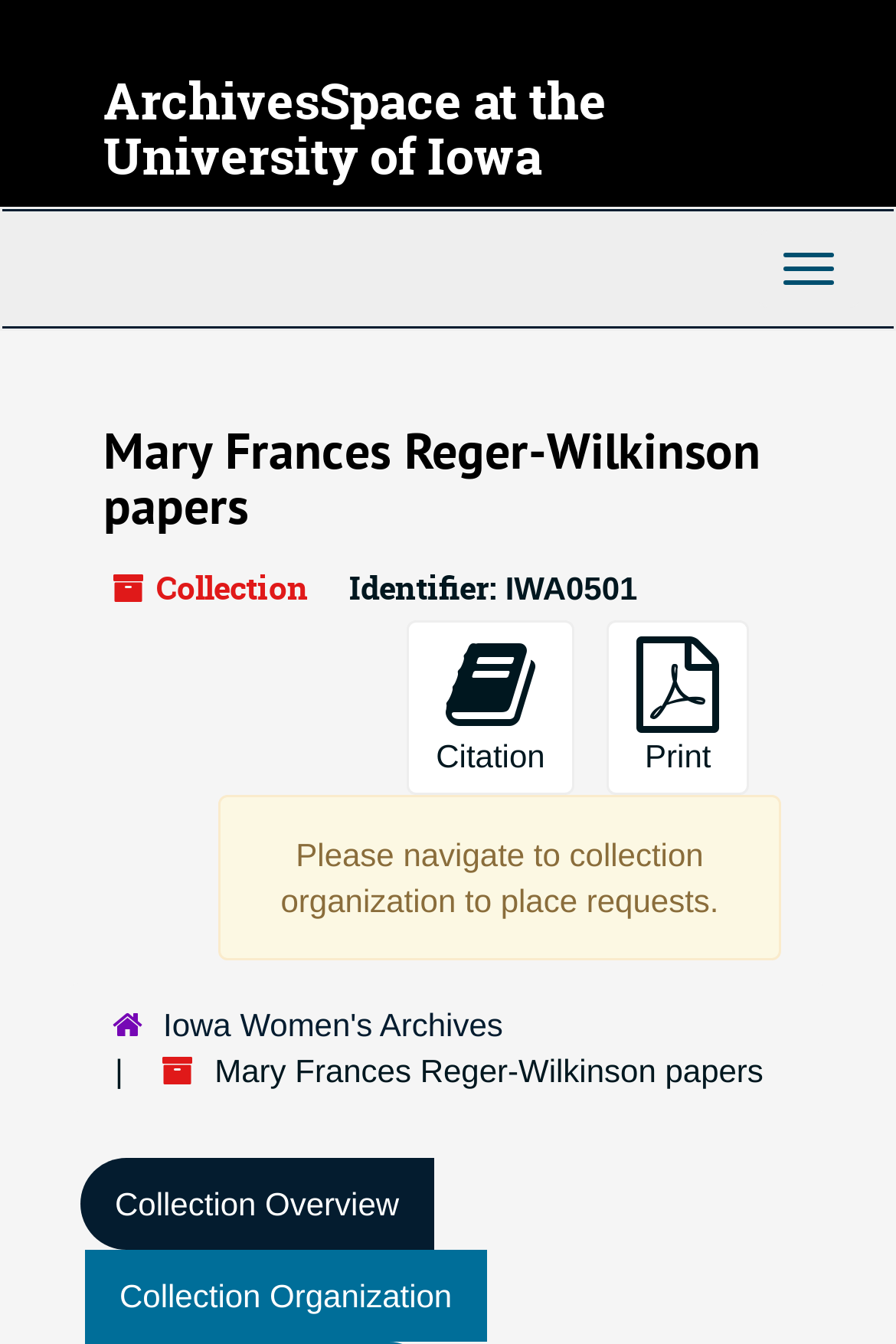What is the name of the archives?
Answer the question with a single word or phrase, referring to the image.

Iowa Women's Archives